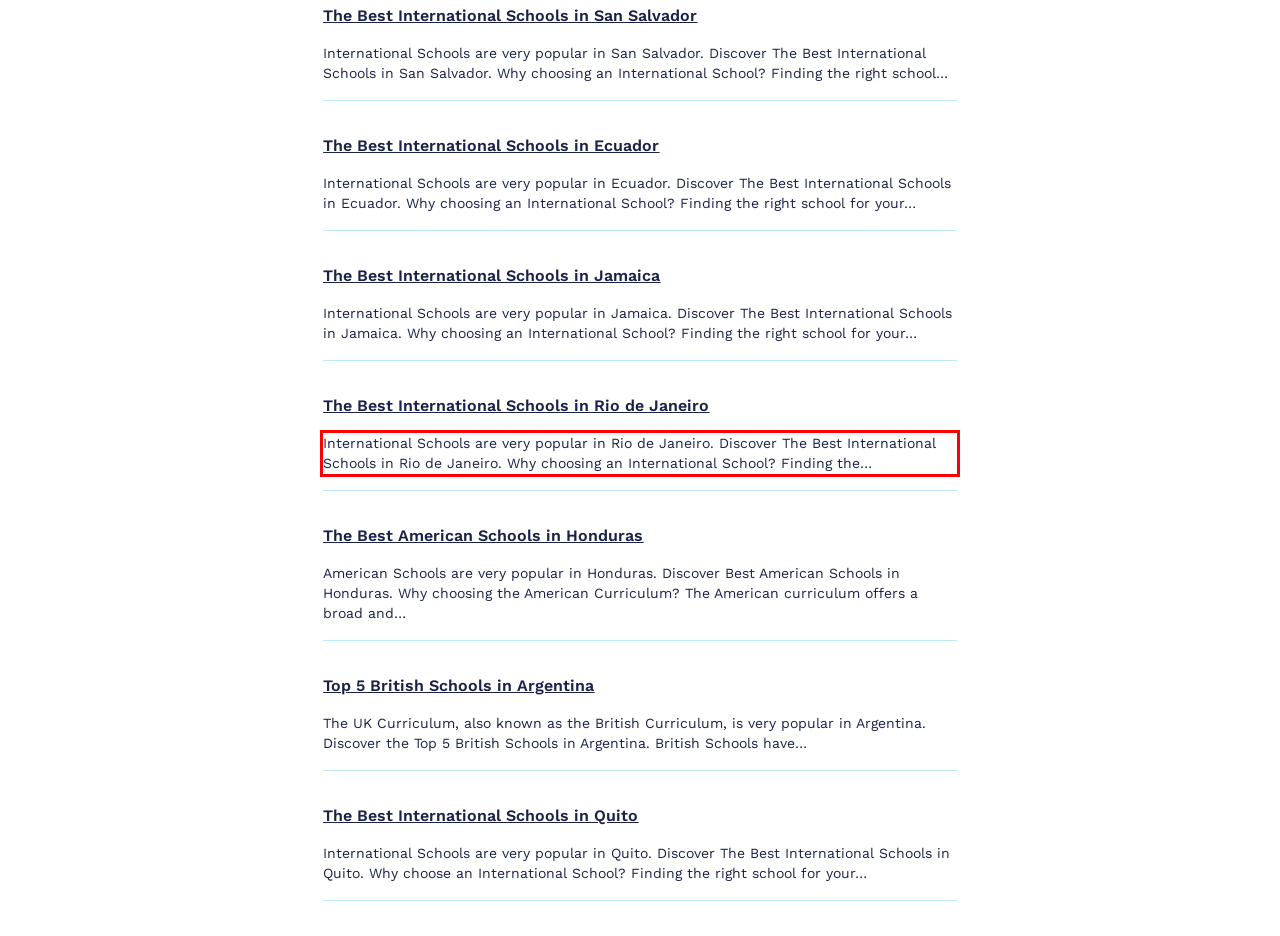Given the screenshot of a webpage, identify the red rectangle bounding box and recognize the text content inside it, generating the extracted text.

International Schools are very popular in Rio de Janeiro. Discover The Best International Schools in Rio de Janeiro. Why choosing an International School? Finding the…